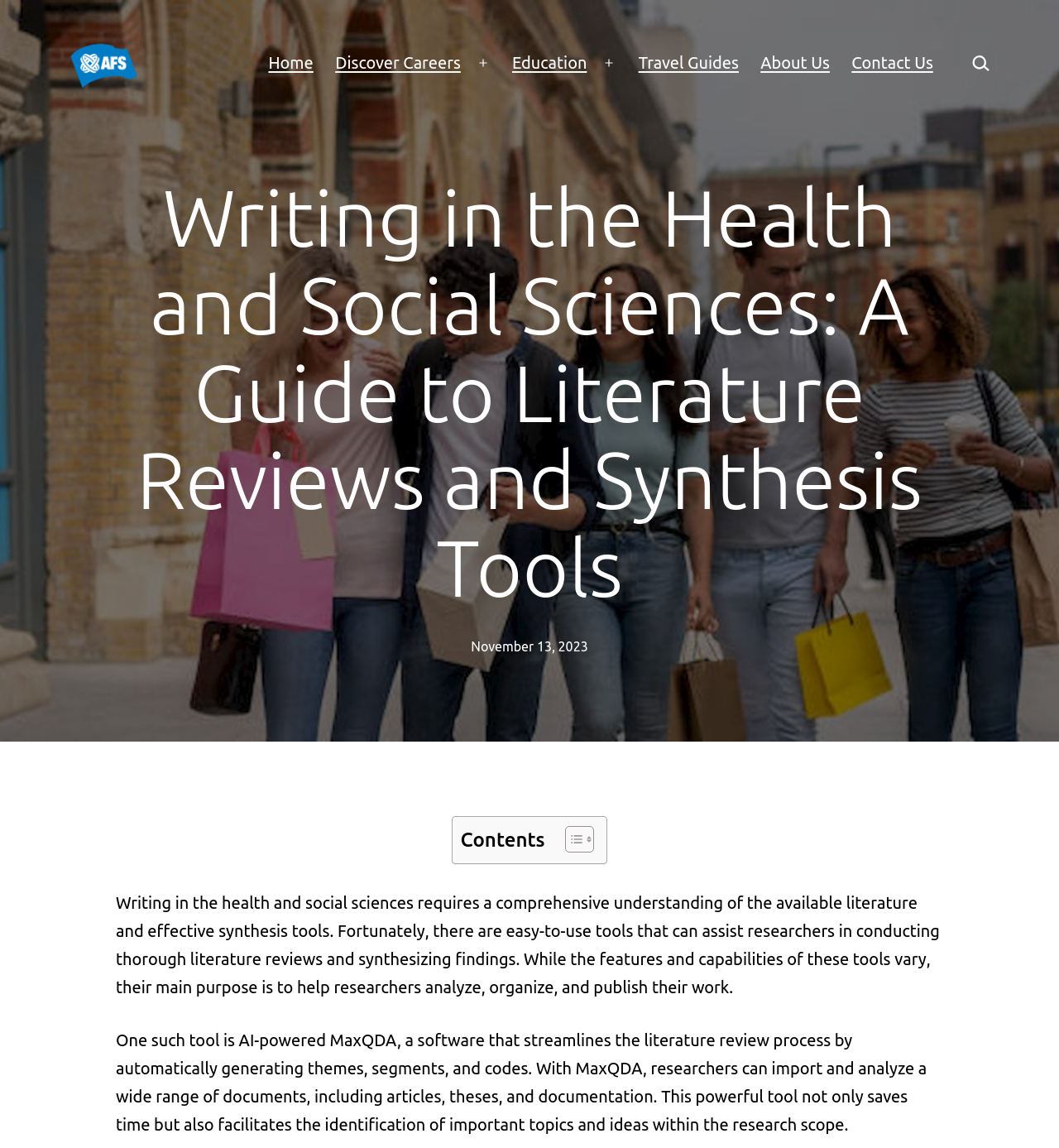Locate the bounding box coordinates of the clickable area to execute the instruction: "Search for something". Provide the coordinates as four float numbers between 0 and 1, represented as [left, top, right, bottom].

[0.911, 0.041, 0.938, 0.069]